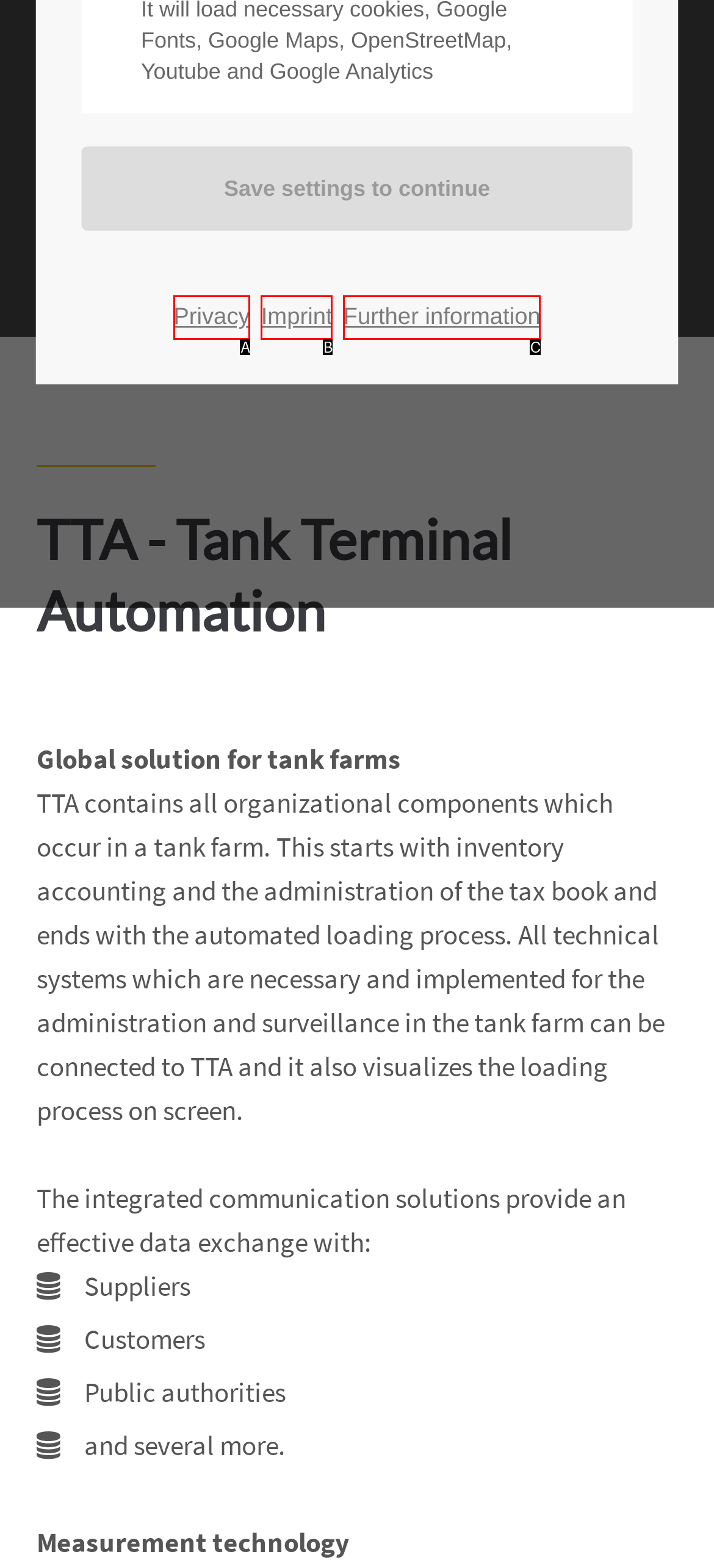Match the HTML element to the given description: Toggle navigation
Indicate the option by its letter.

None